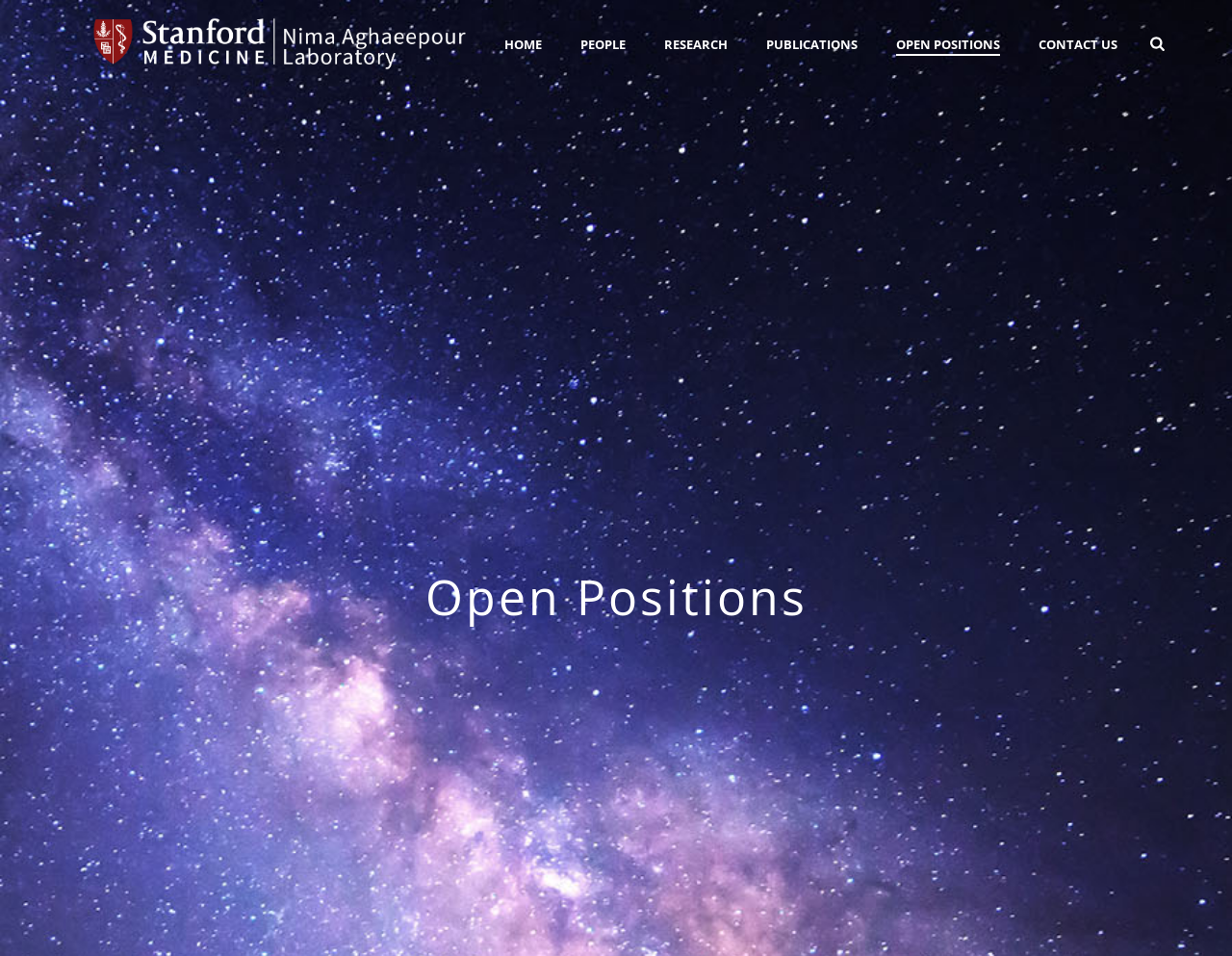What is the purpose of this webpage?
Look at the image and answer with only one word or phrase.

Job listings